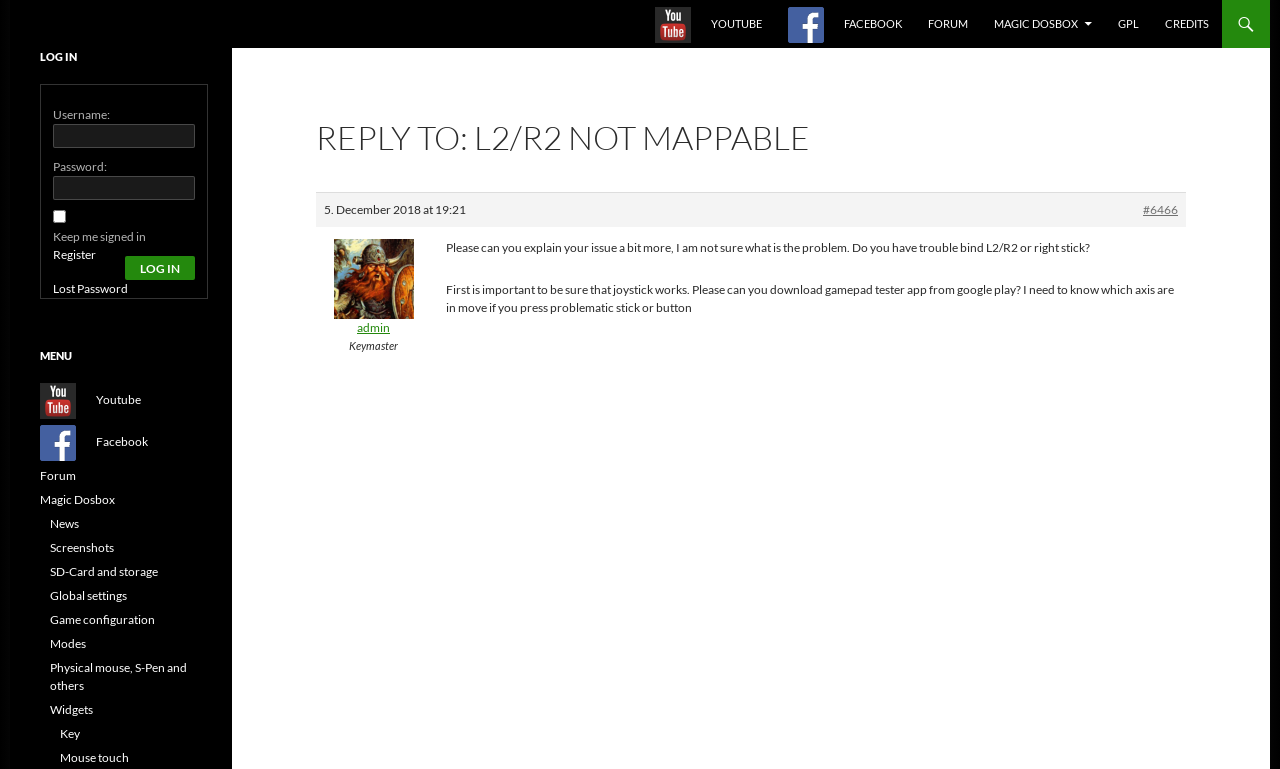Analyze the image and provide a detailed answer to the question: What is the name of the application being discussed?

The name 'Magic Dosbox' is mentioned in the conversation and is also part of the website's menu options, indicating that it is the primary application being discussed.